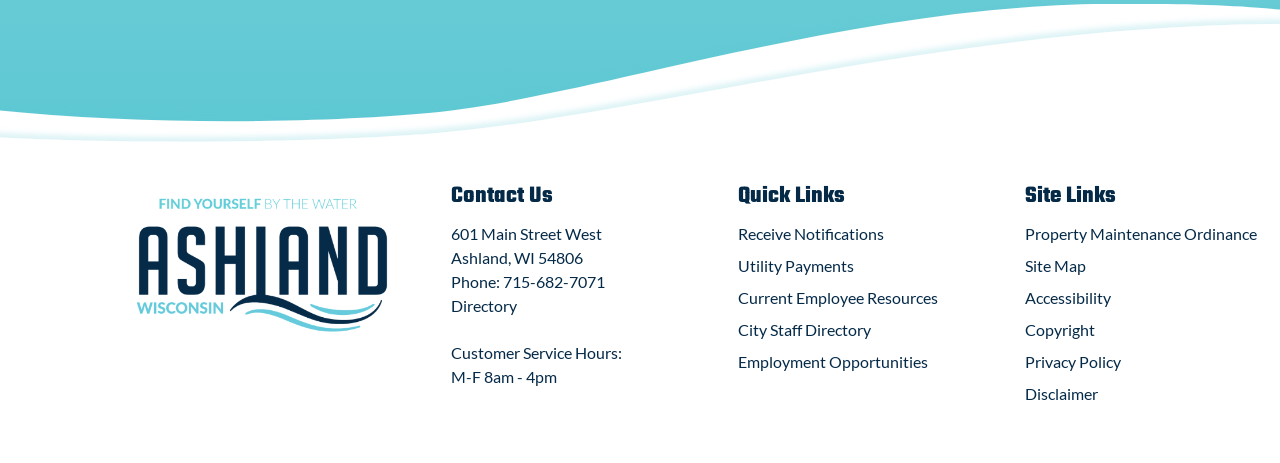Identify the bounding box coordinates for the UI element mentioned here: "Copyright". Provide the coordinates as four float values between 0 and 1, i.e., [left, top, right, bottom].

[0.801, 0.692, 0.855, 0.733]